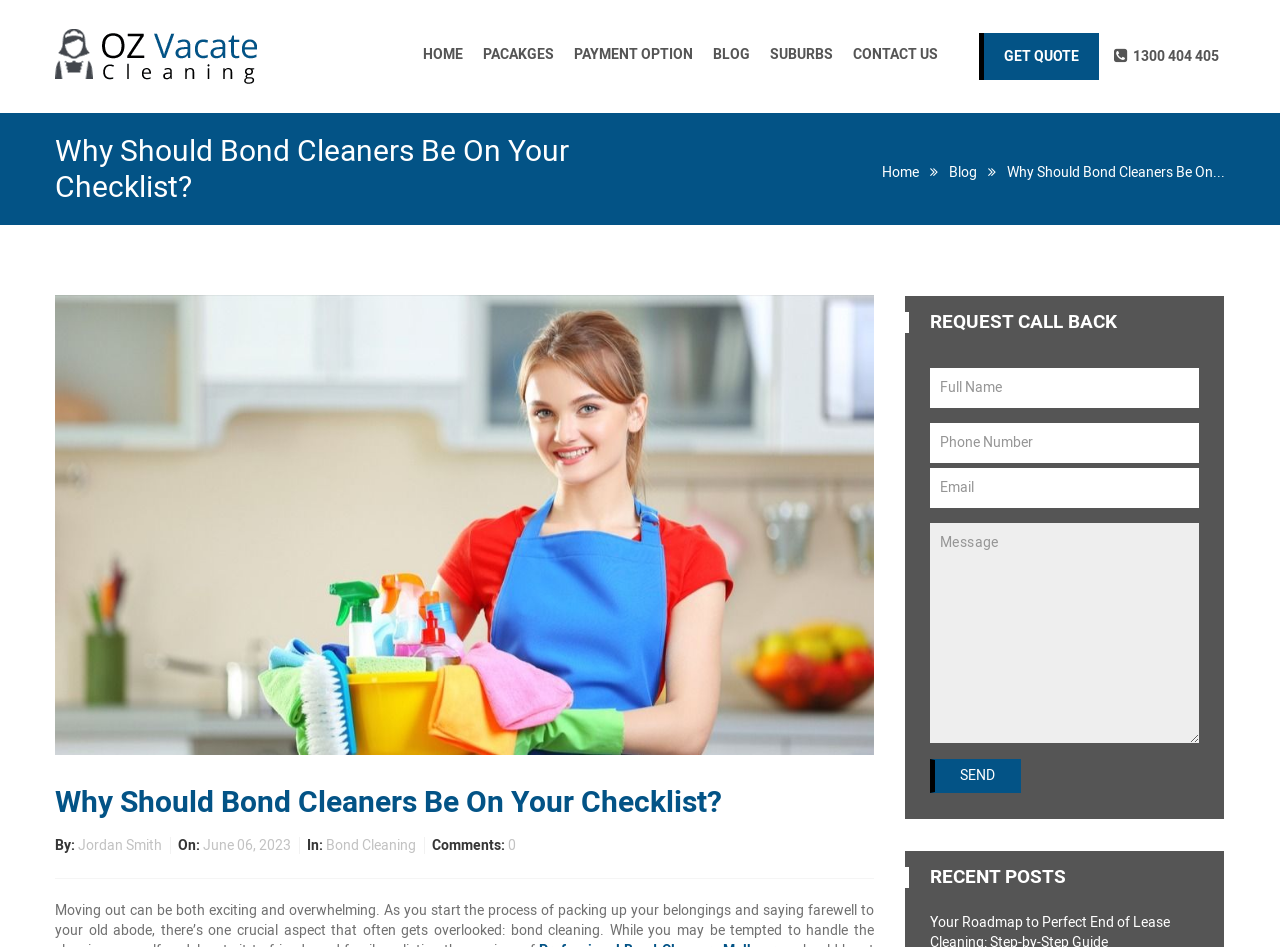Could you please study the image and provide a detailed answer to the question:
What is the purpose of the 'CONTACT US' link?

The 'CONTACT US' link is a navigation element that allows users to access the contact page of Oz Vacate Cleaning, where they can find contact information or a contact form to get in touch with the company.